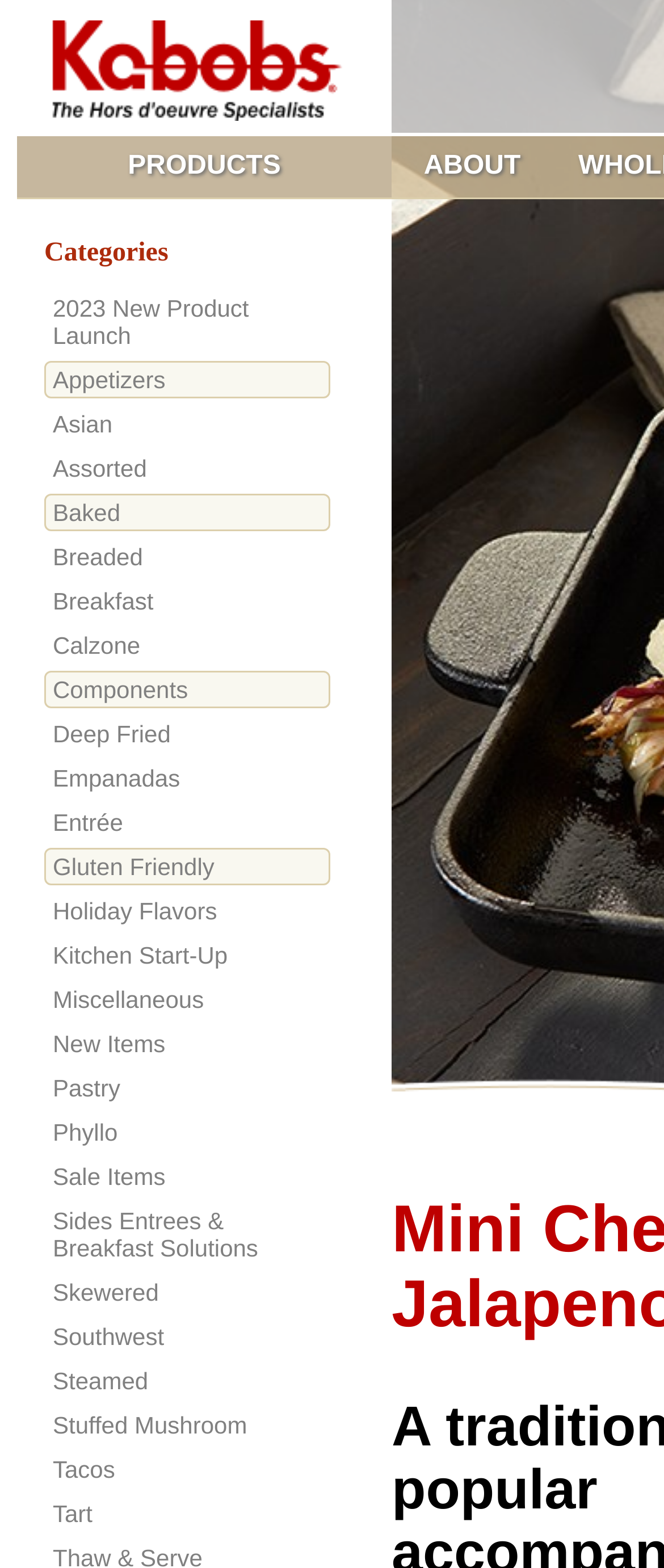Identify and provide the main heading of the webpage.

Mini Cheese & Jalapeno Arepa